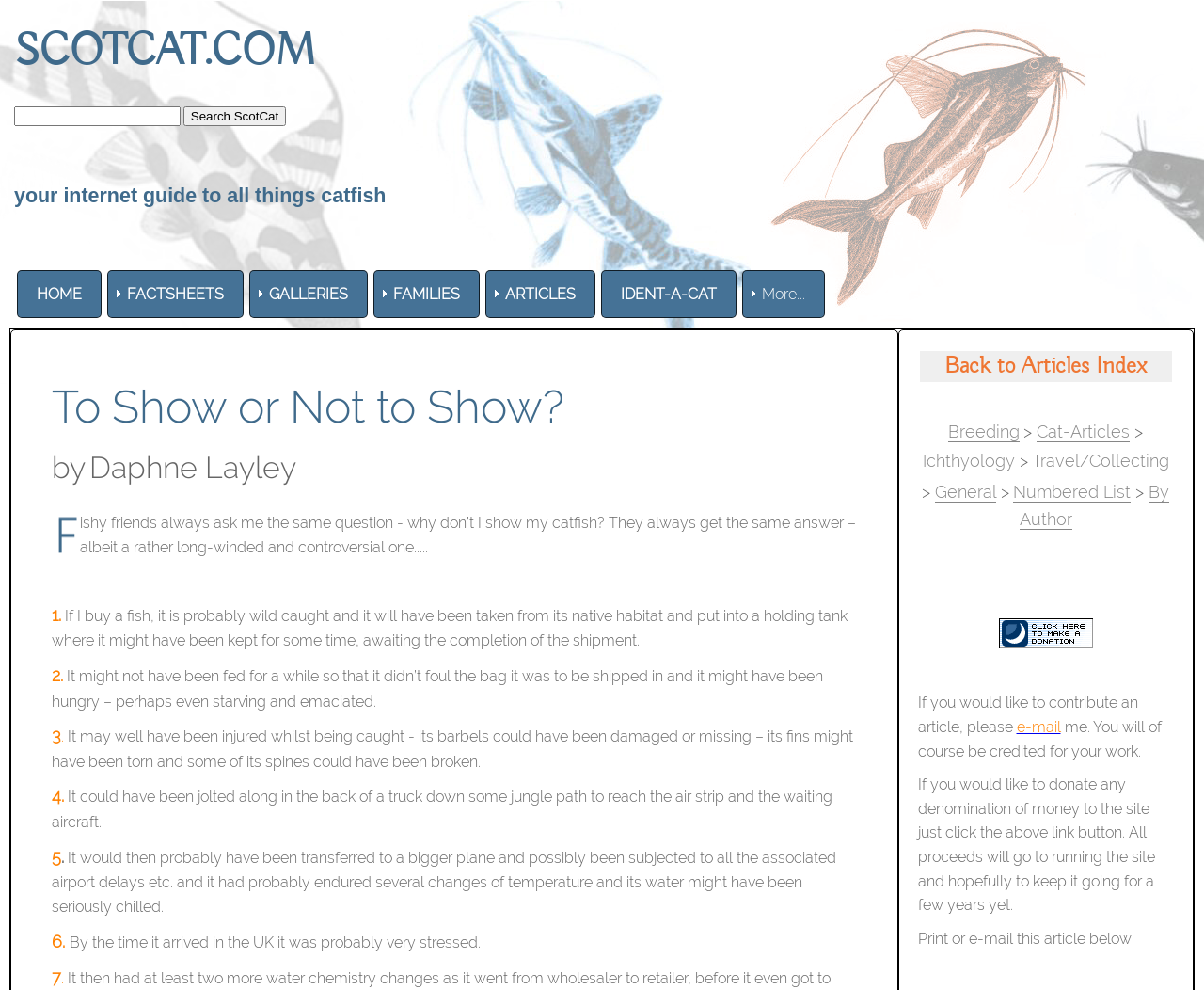Please provide the bounding box coordinates for the element that needs to be clicked to perform the following instruction: "E-mail the author". The coordinates should be given as four float numbers between 0 and 1, i.e., [left, top, right, bottom].

[0.844, 0.725, 0.881, 0.743]